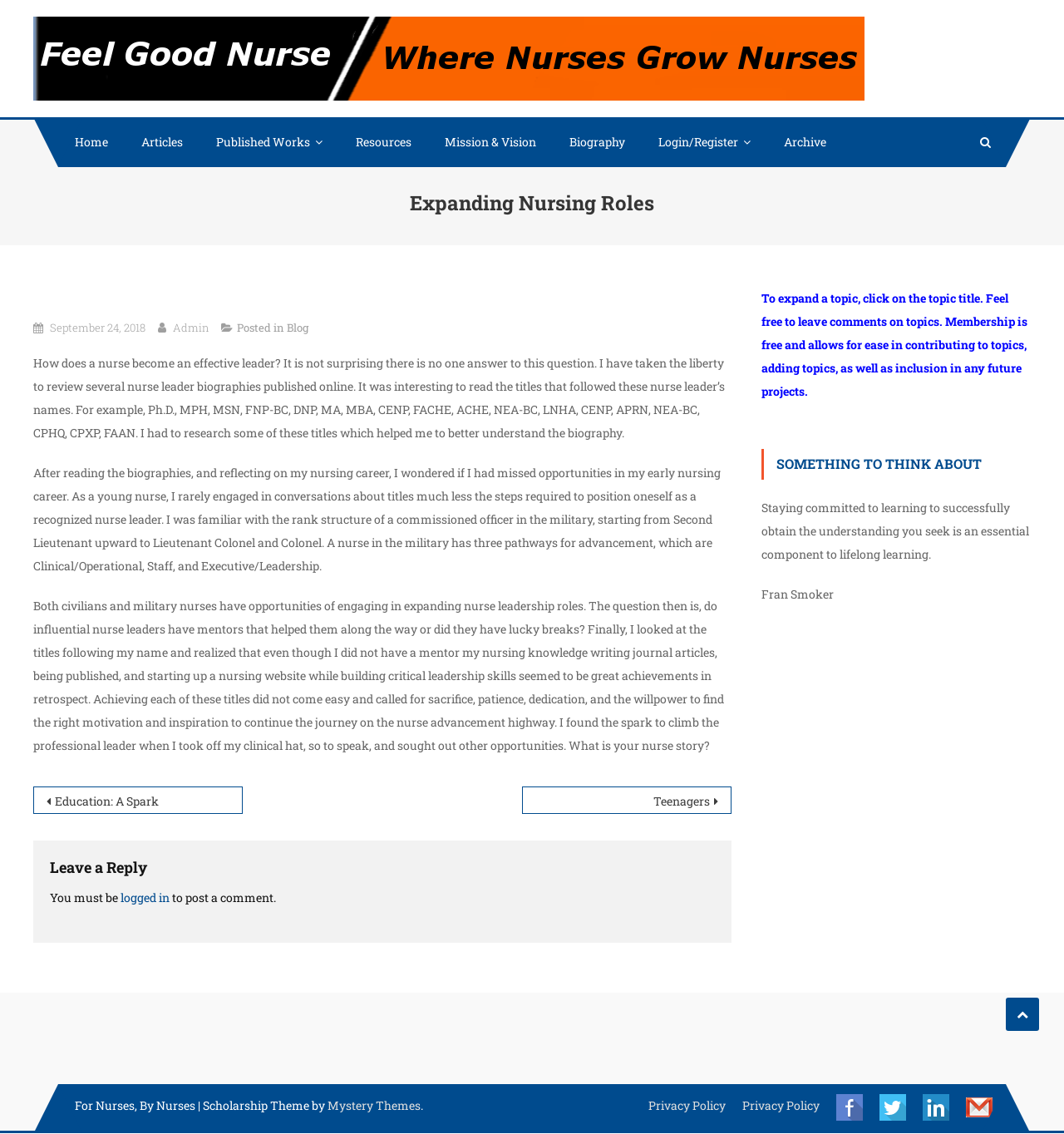Please locate the bounding box coordinates of the region I need to click to follow this instruction: "Click on the 'Home' link".

[0.055, 0.103, 0.117, 0.147]